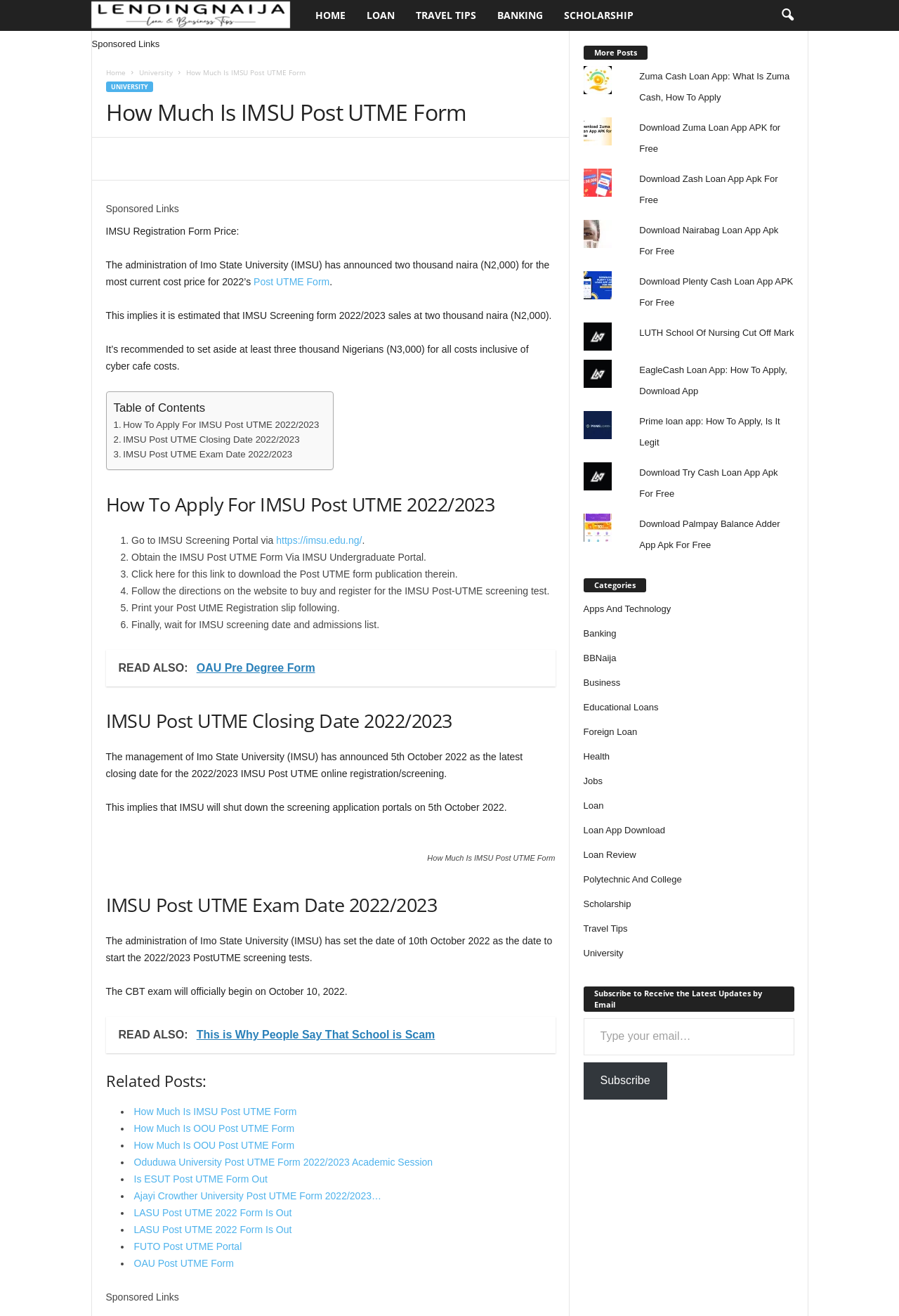What is the cost of IMSU Post UTME Form?
Using the image, provide a detailed and thorough answer to the question.

The administration of Imo State University (IMSU) has announced two thousand naira (N2,000) for the most current cost price for 2022’s Post UTME Form, as stated in the webpage content.